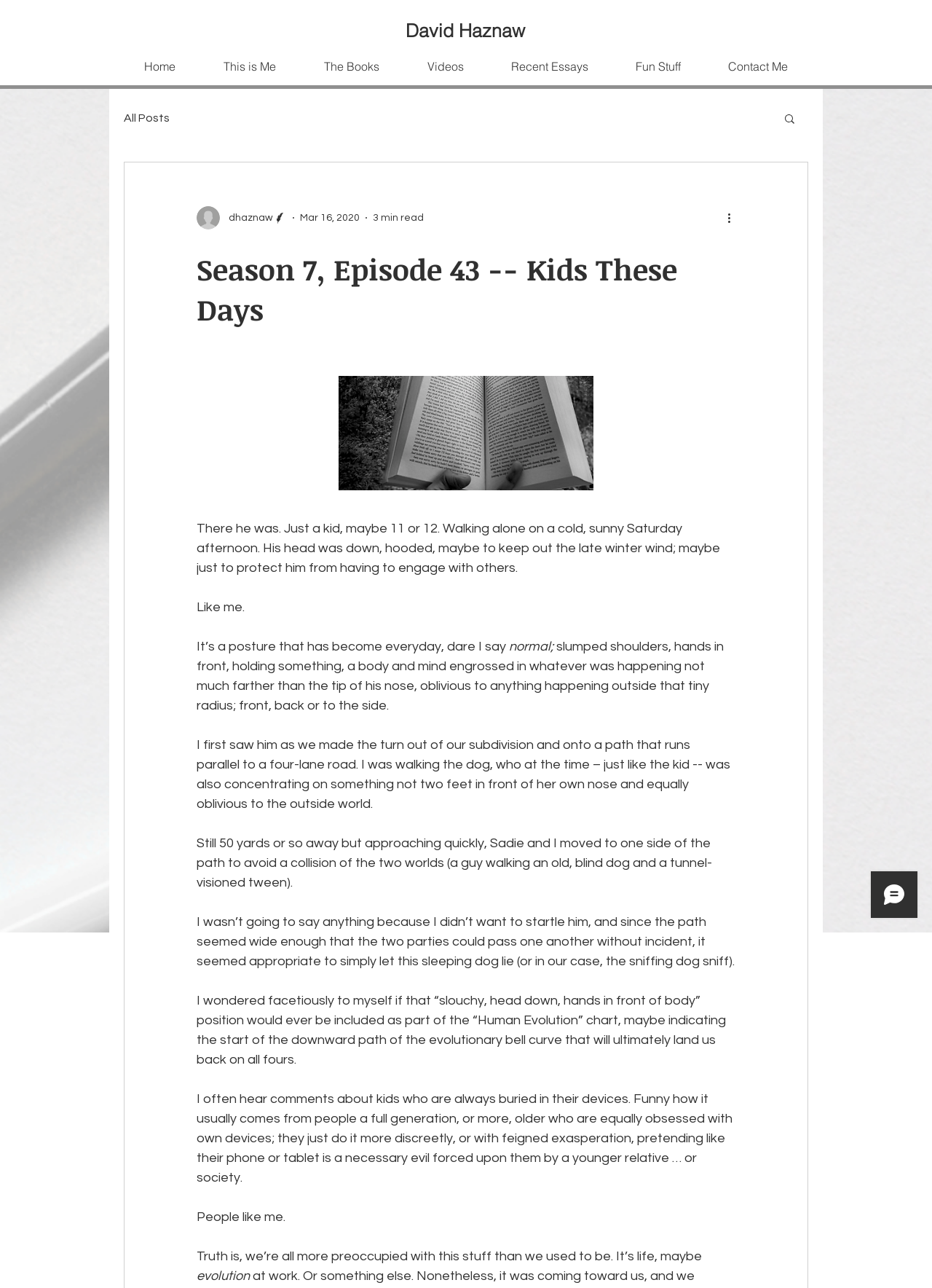Determine the bounding box coordinates of the region to click in order to accomplish the following instruction: "View the writer's picture". Provide the coordinates as four float numbers between 0 and 1, specifically [left, top, right, bottom].

[0.211, 0.16, 0.308, 0.178]